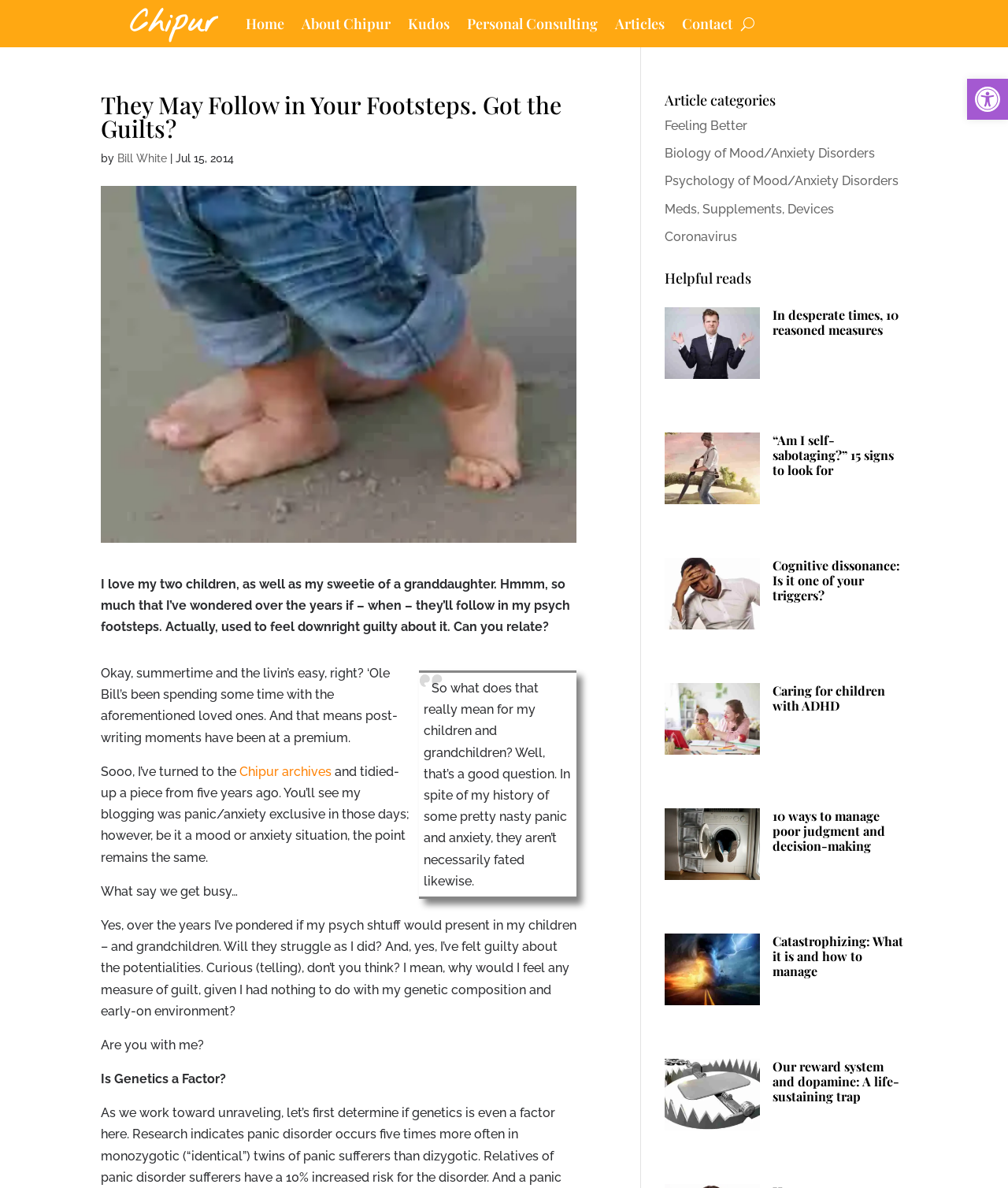Find the bounding box coordinates of the element's region that should be clicked in order to follow the given instruction: "Open the 'Personal Consulting' page". The coordinates should consist of four float numbers between 0 and 1, i.e., [left, top, right, bottom].

[0.463, 0.015, 0.593, 0.03]